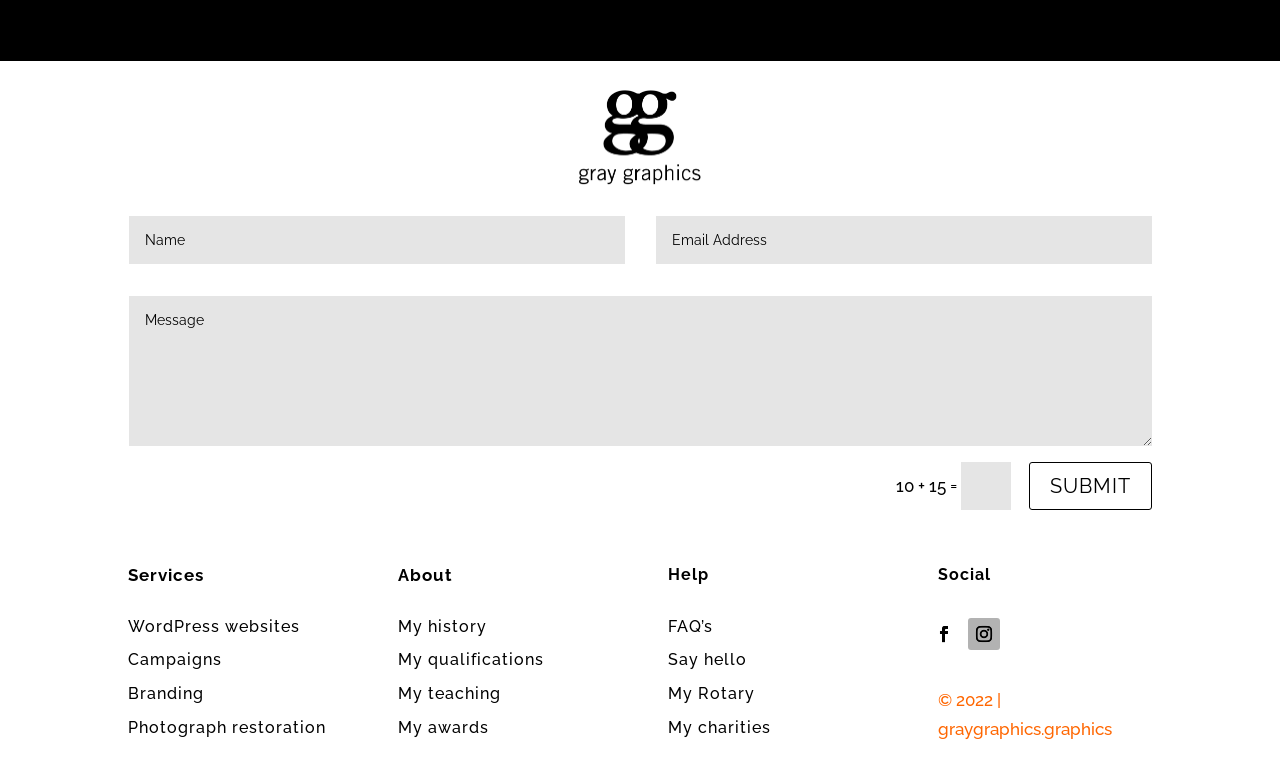Identify the bounding box coordinates of the clickable region required to complete the instruction: "Visit the WordPress websites page". The coordinates should be given as four float numbers within the range of 0 and 1, i.e., [left, top, right, bottom].

[0.1, 0.802, 0.234, 0.827]